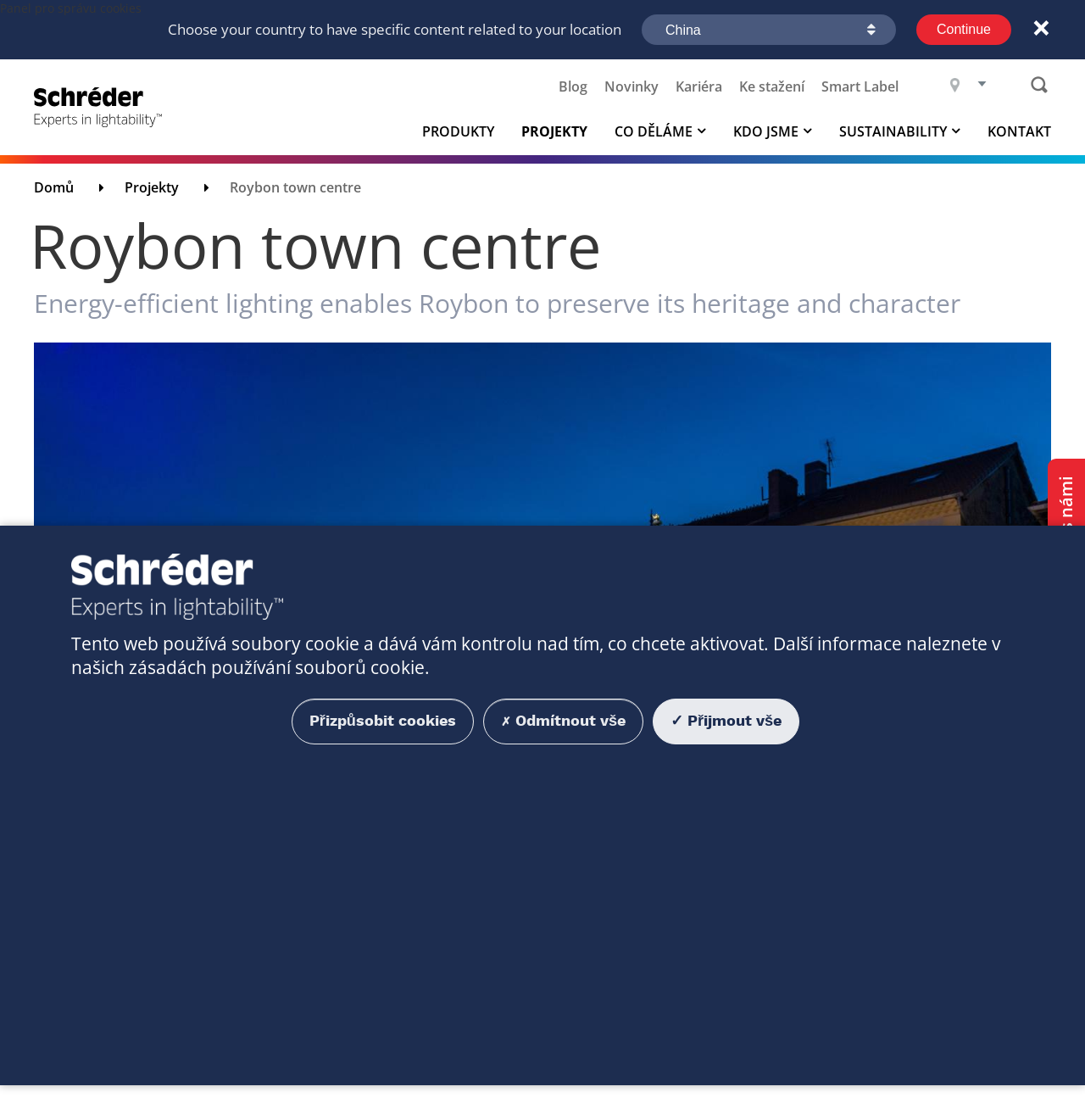Identify the bounding box coordinates for the element that needs to be clicked to fulfill this instruction: "View the gallery". Provide the coordinates in the format of four float numbers between 0 and 1: [left, top, right, bottom].

[0.845, 0.859, 0.949, 0.897]